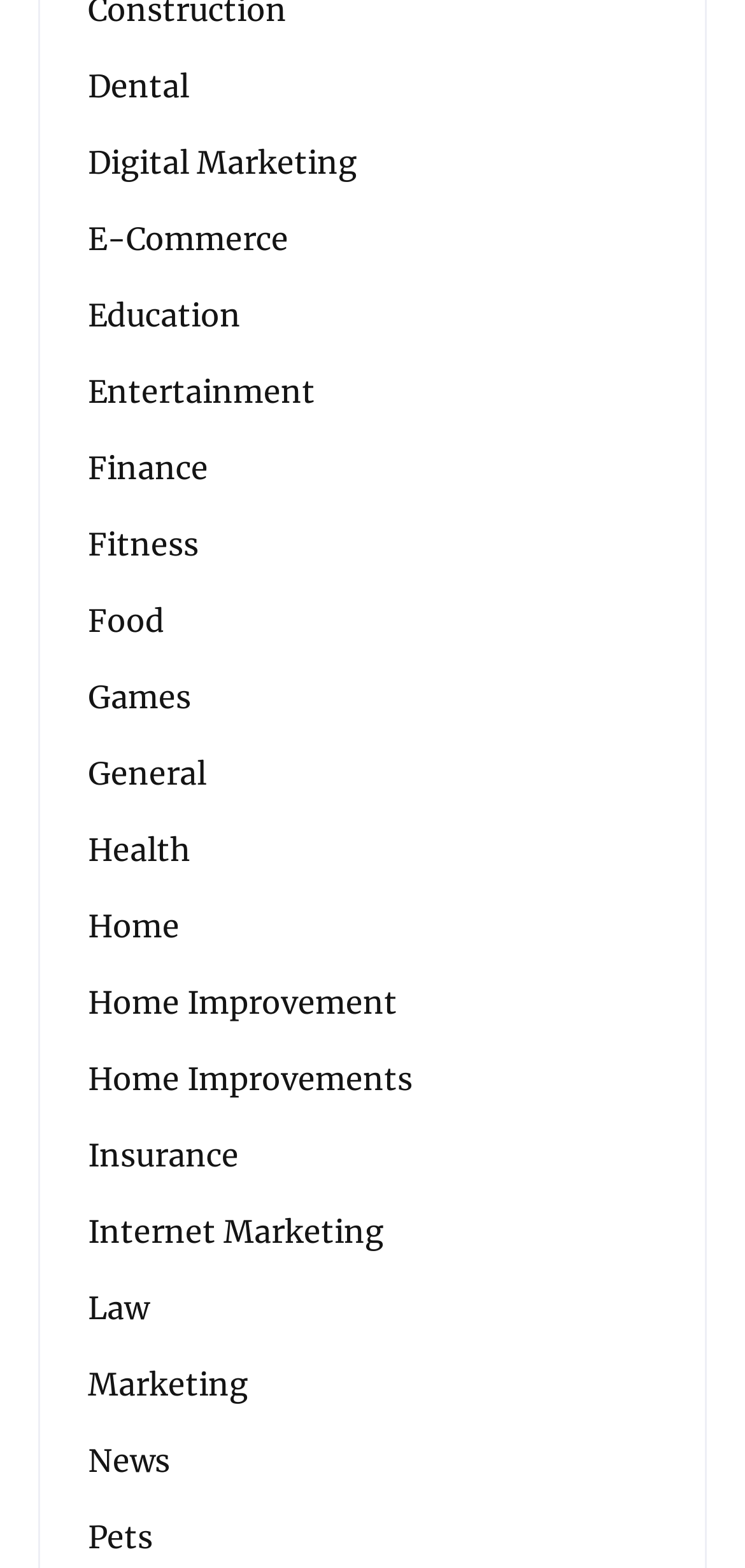Provide a brief response using a word or short phrase to this question:
What is the purpose of the webpage?

Directory or categorization